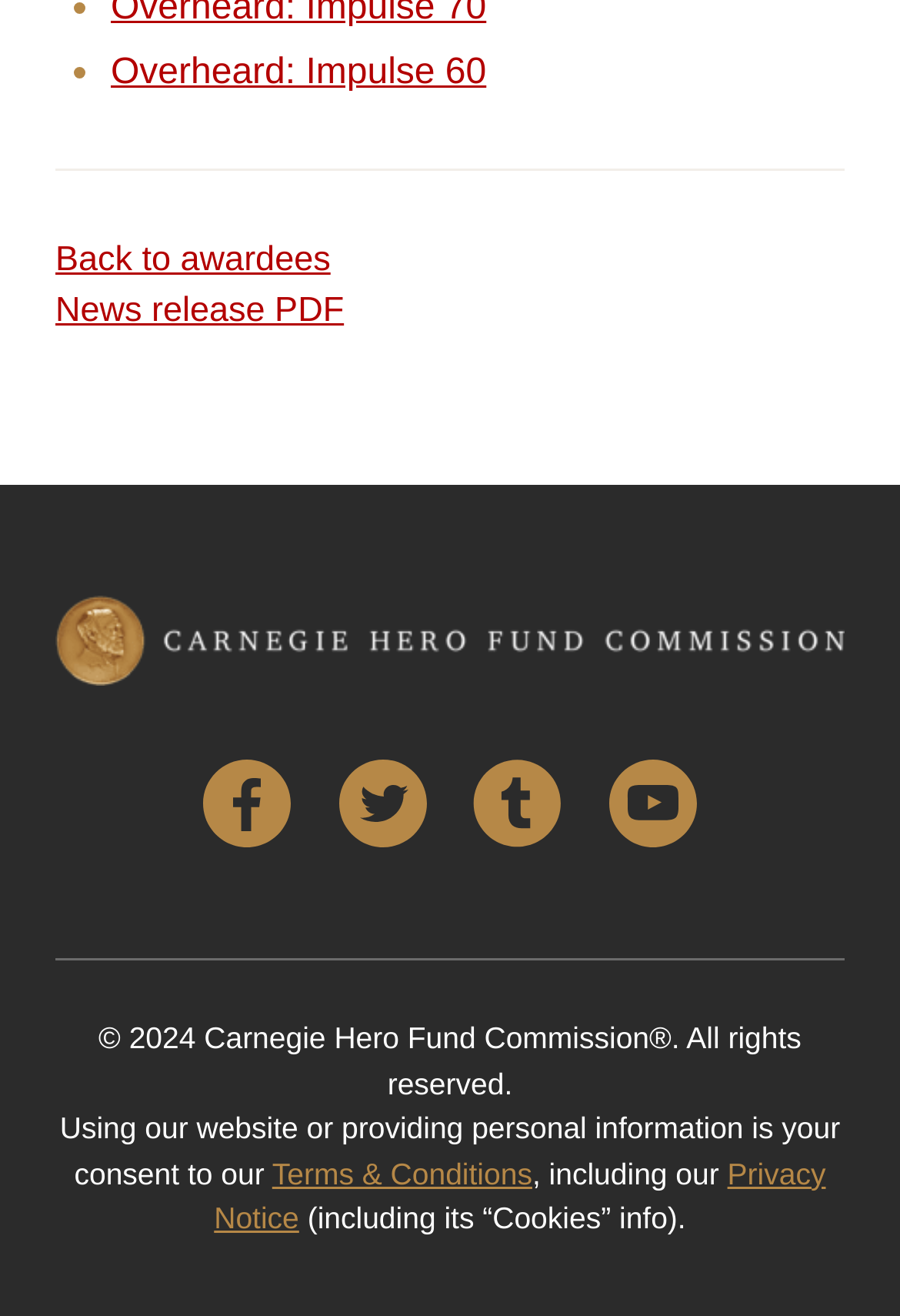Identify the bounding box coordinates of the section to be clicked to complete the task described by the following instruction: "Download the news release PDF". The coordinates should be four float numbers between 0 and 1, formatted as [left, top, right, bottom].

[0.062, 0.222, 0.382, 0.251]